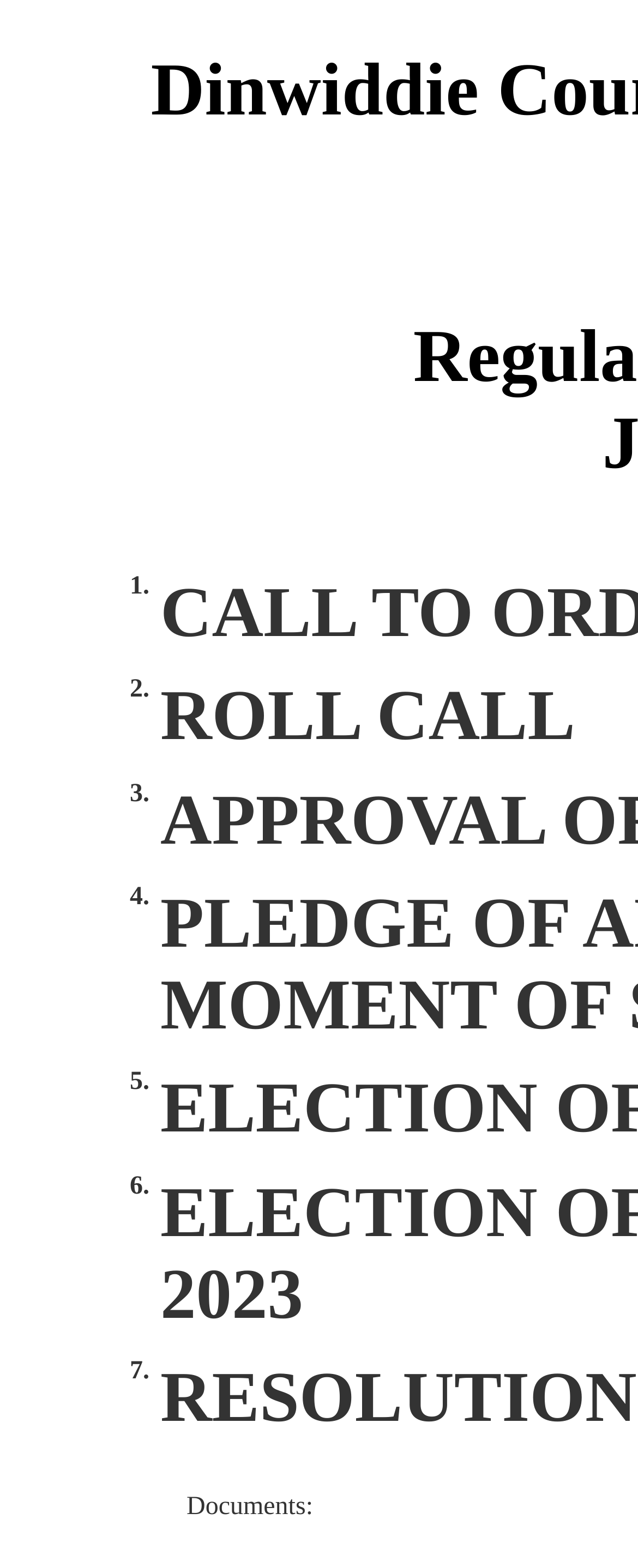How are the items in the agenda numbered?
Examine the screenshot and reply with a single word or phrase.

Sequentially